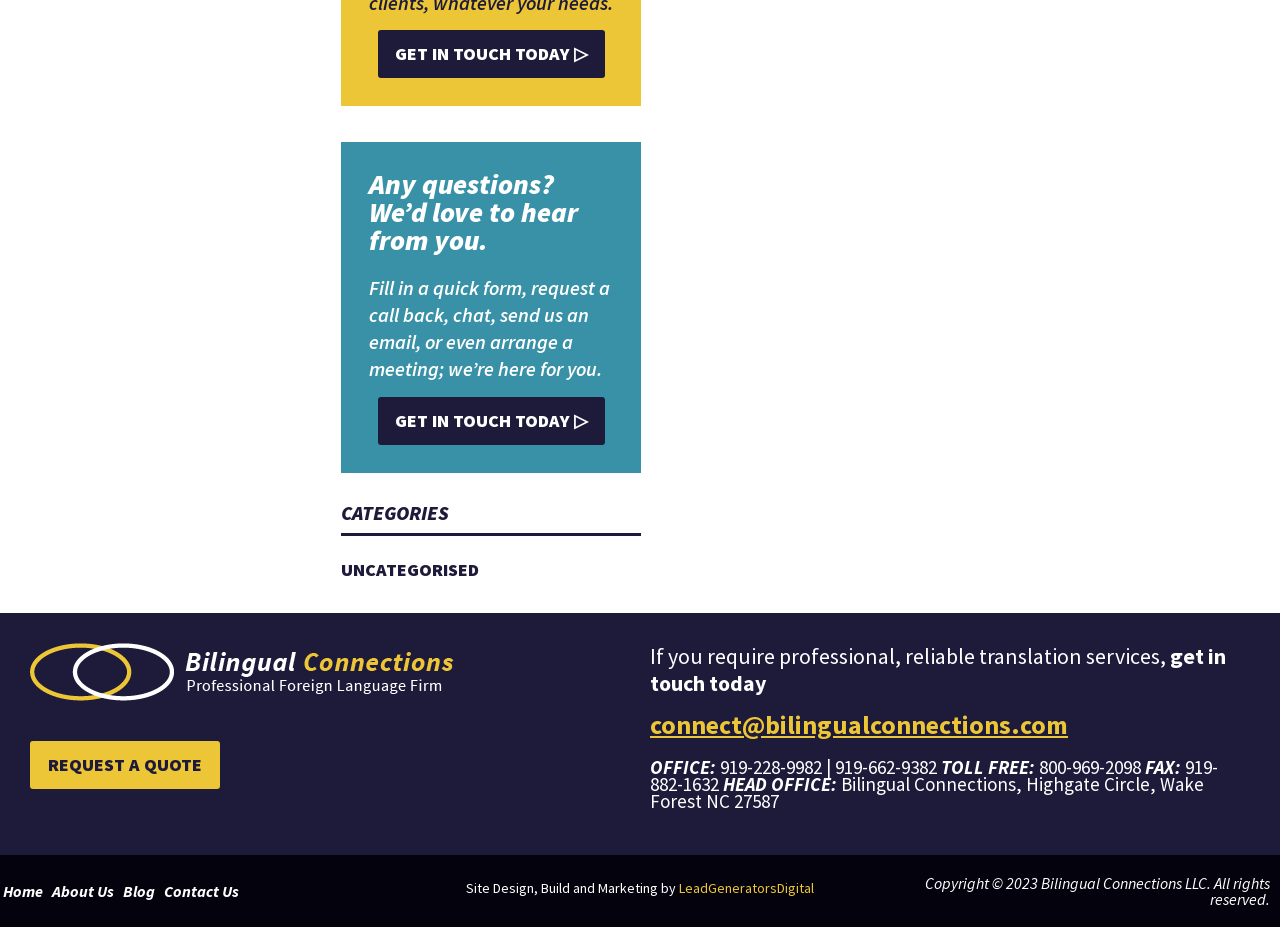Locate the bounding box of the UI element described in the following text: "REQUEST A QUOTE".

[0.023, 0.799, 0.172, 0.851]